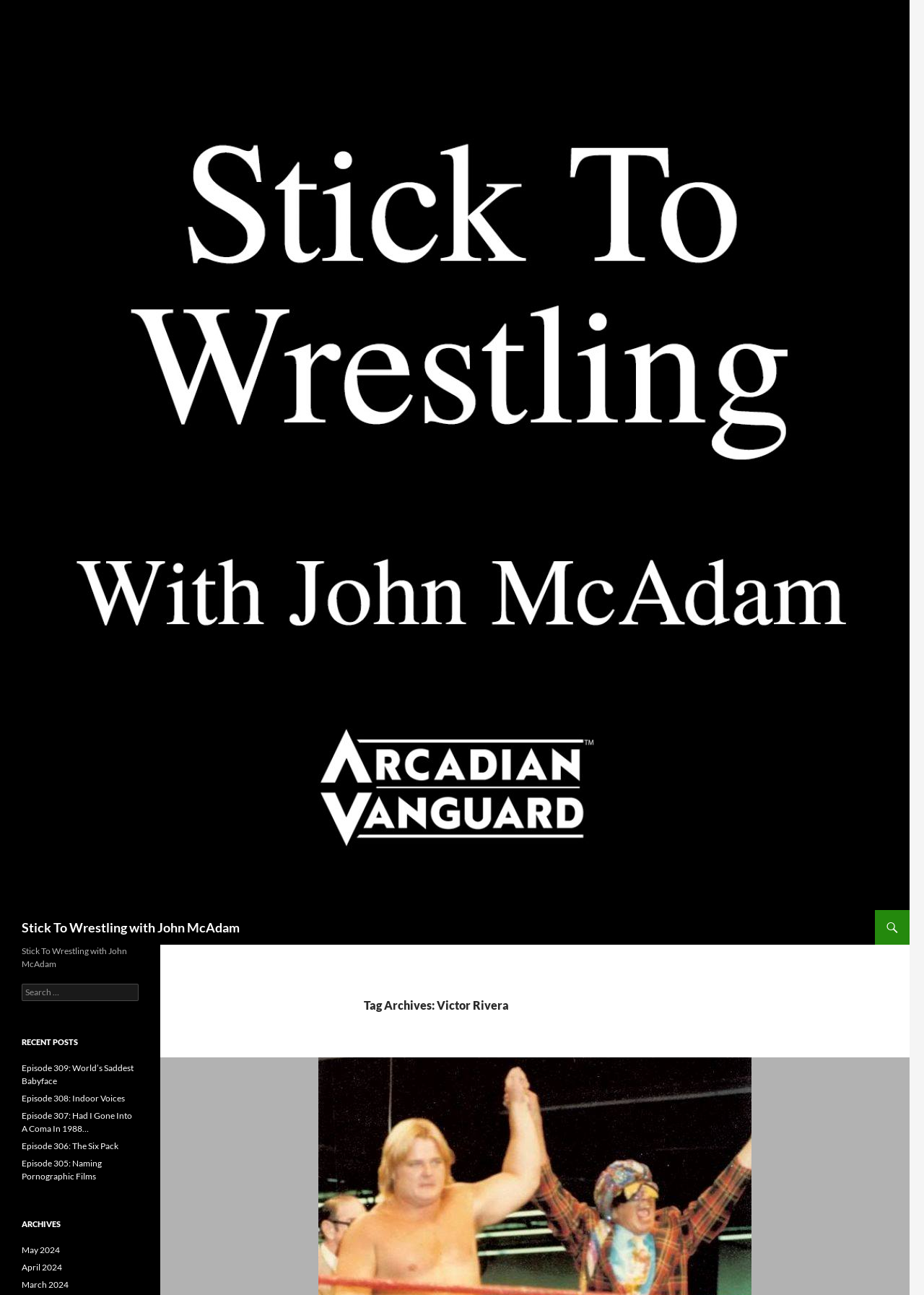What is the text of the first episode link in the RECENT POSTS section?
Based on the image content, provide your answer in one word or a short phrase.

Episode 309: World’s Saddest Babyface